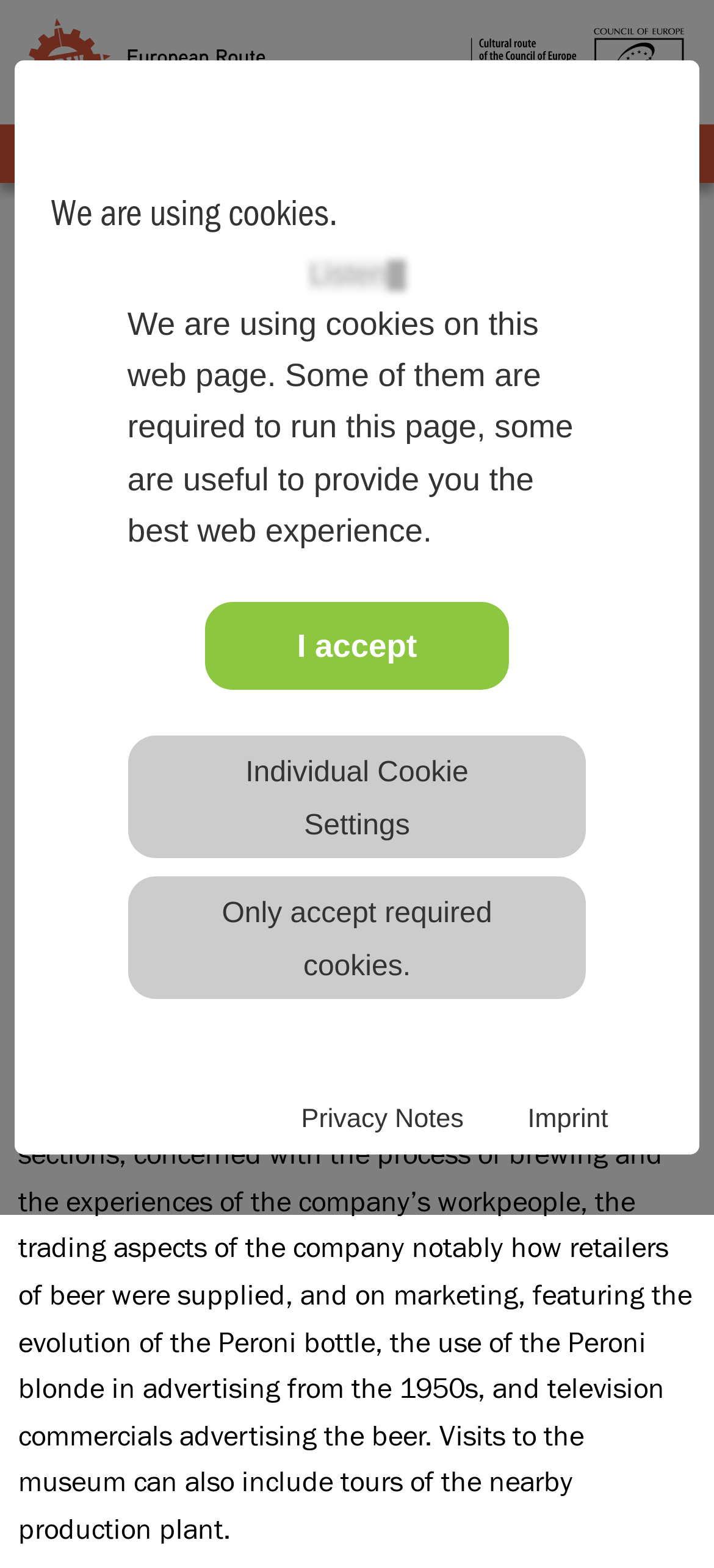What is featured in the marketing section of the museum?
Based on the image, answer the question with as much detail as possible.

I found the answer by reading the paragraph of text that describes the museum's sections, which mentions the marketing section and its features.